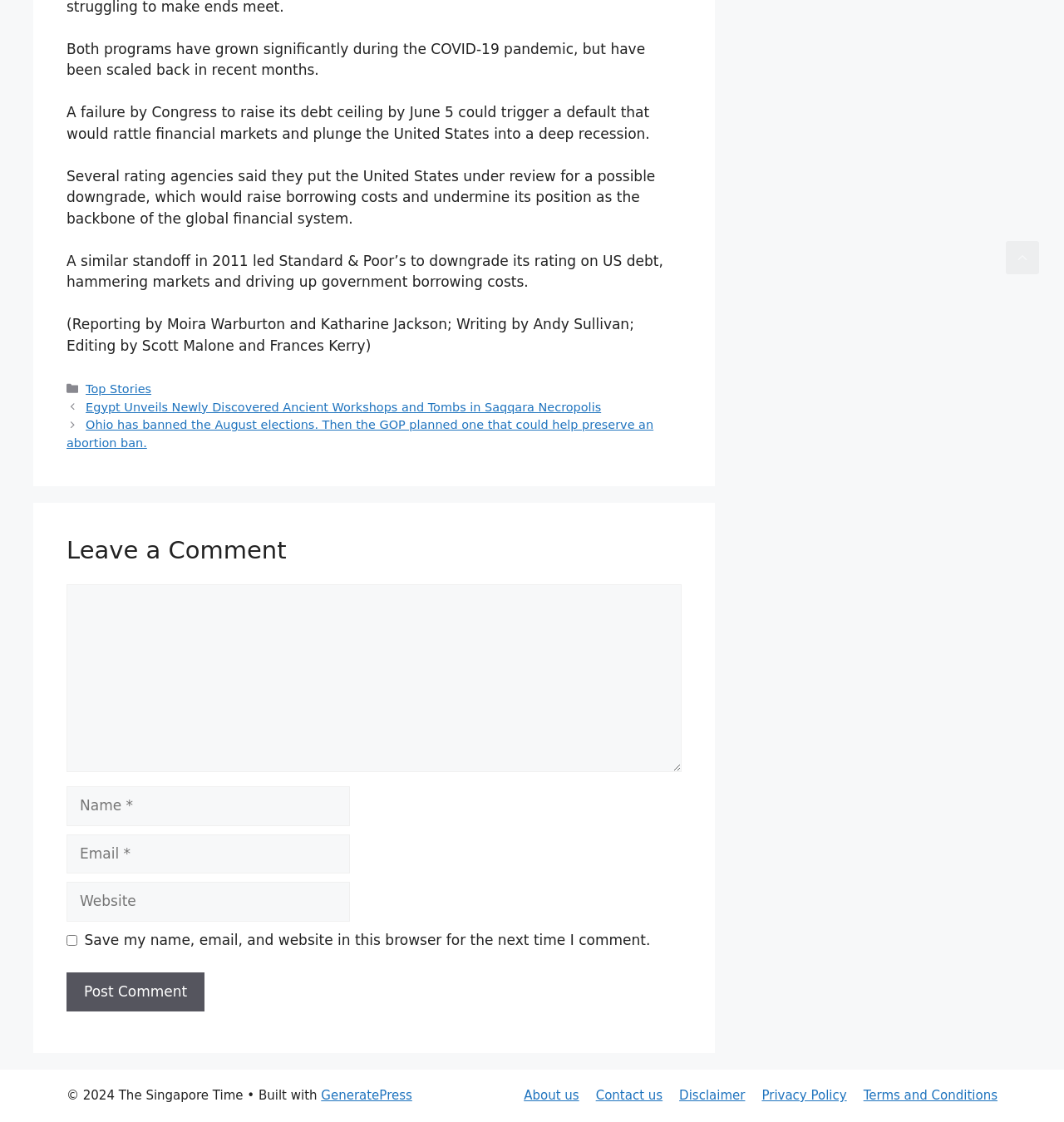Locate the bounding box coordinates of the clickable area needed to fulfill the instruction: "Enter your name".

[0.062, 0.701, 0.329, 0.736]